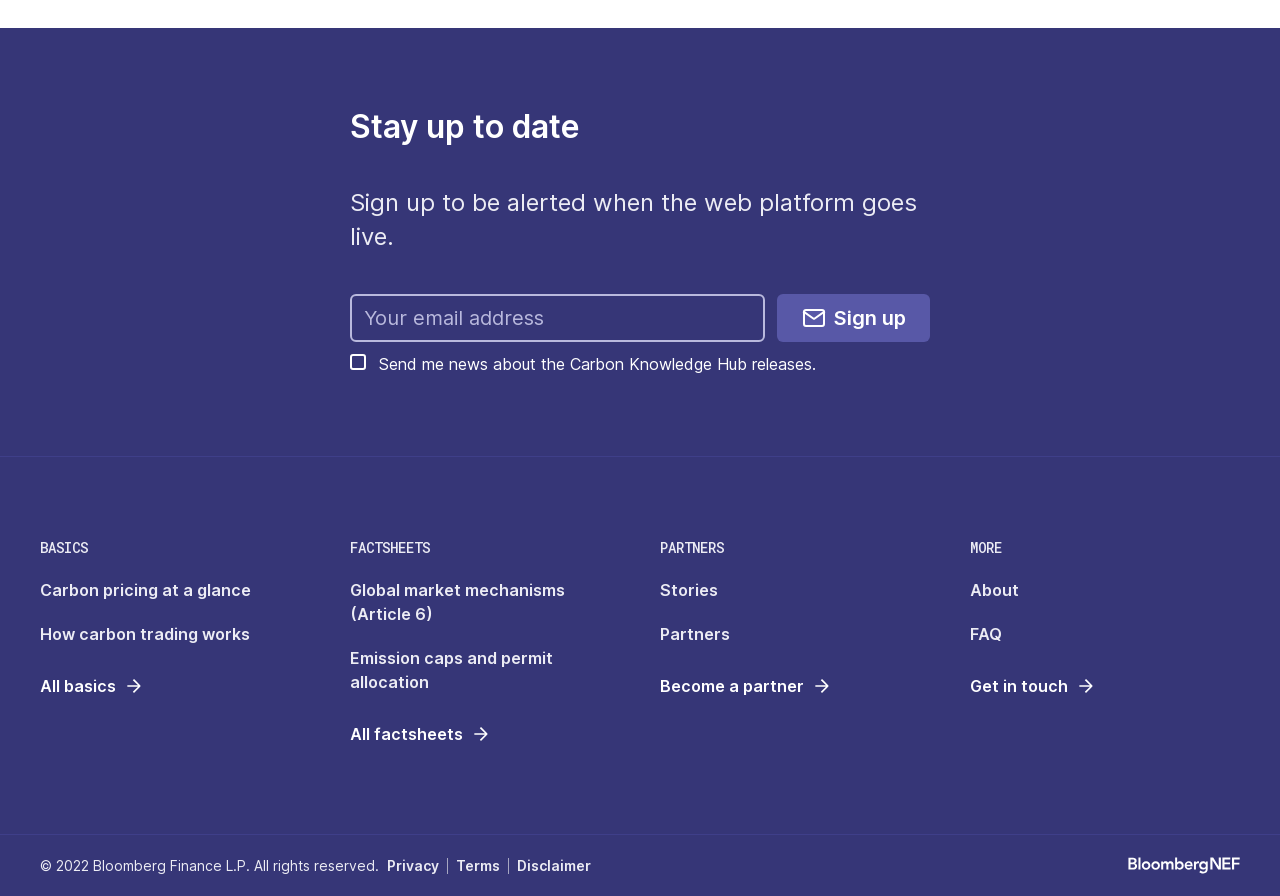Provide the bounding box coordinates of the UI element this sentence describes: "Get in touch".

[0.758, 0.744, 0.856, 0.788]